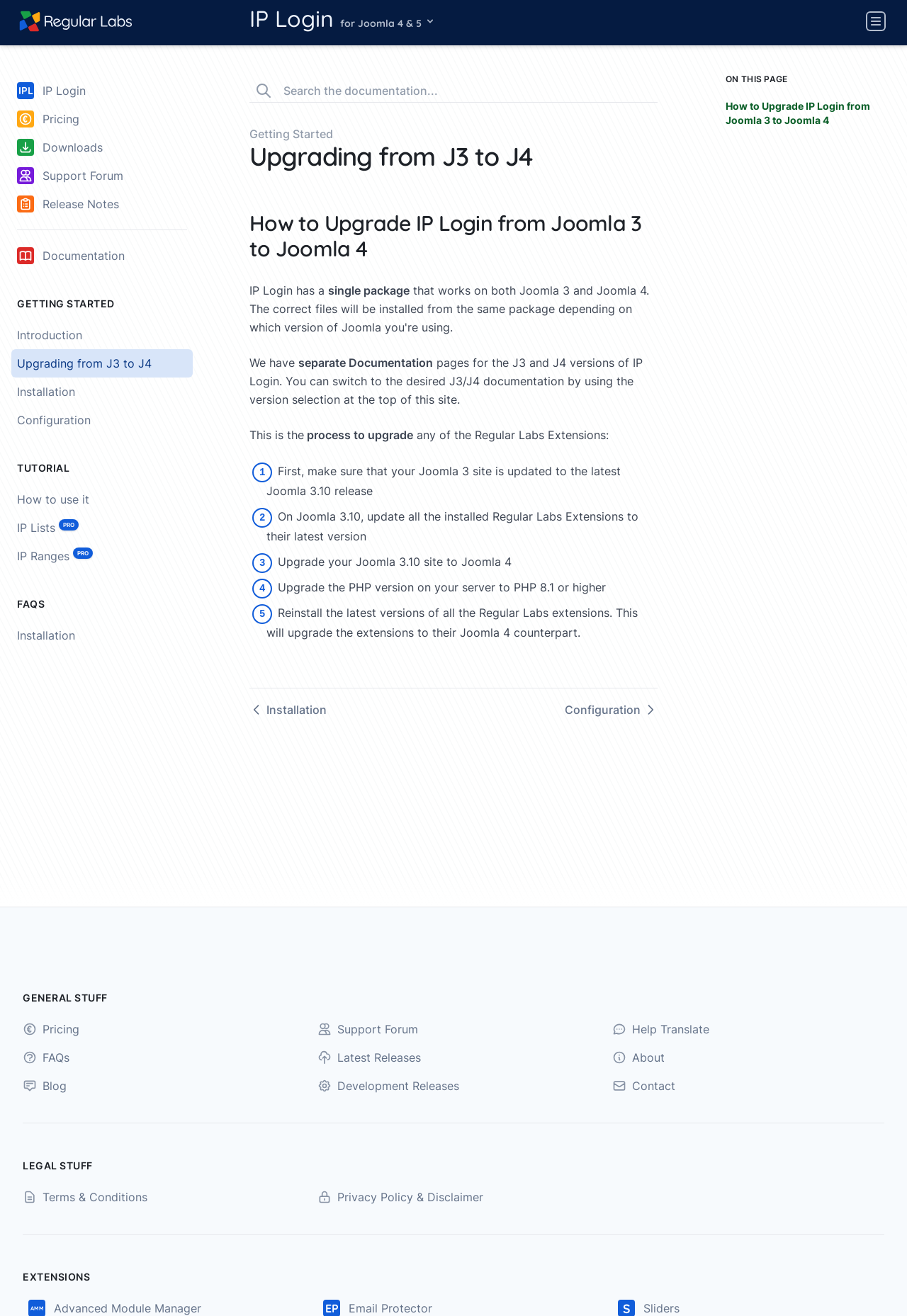Indicate the bounding box coordinates of the clickable region to achieve the following instruction: "Go to the 'Pricing' page."

[0.012, 0.08, 0.212, 0.101]